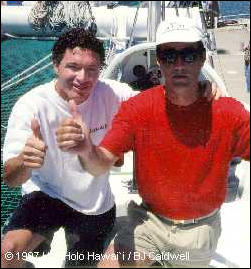Please answer the following query using a single word or phrase: 
How many sailors are in the photograph?

two